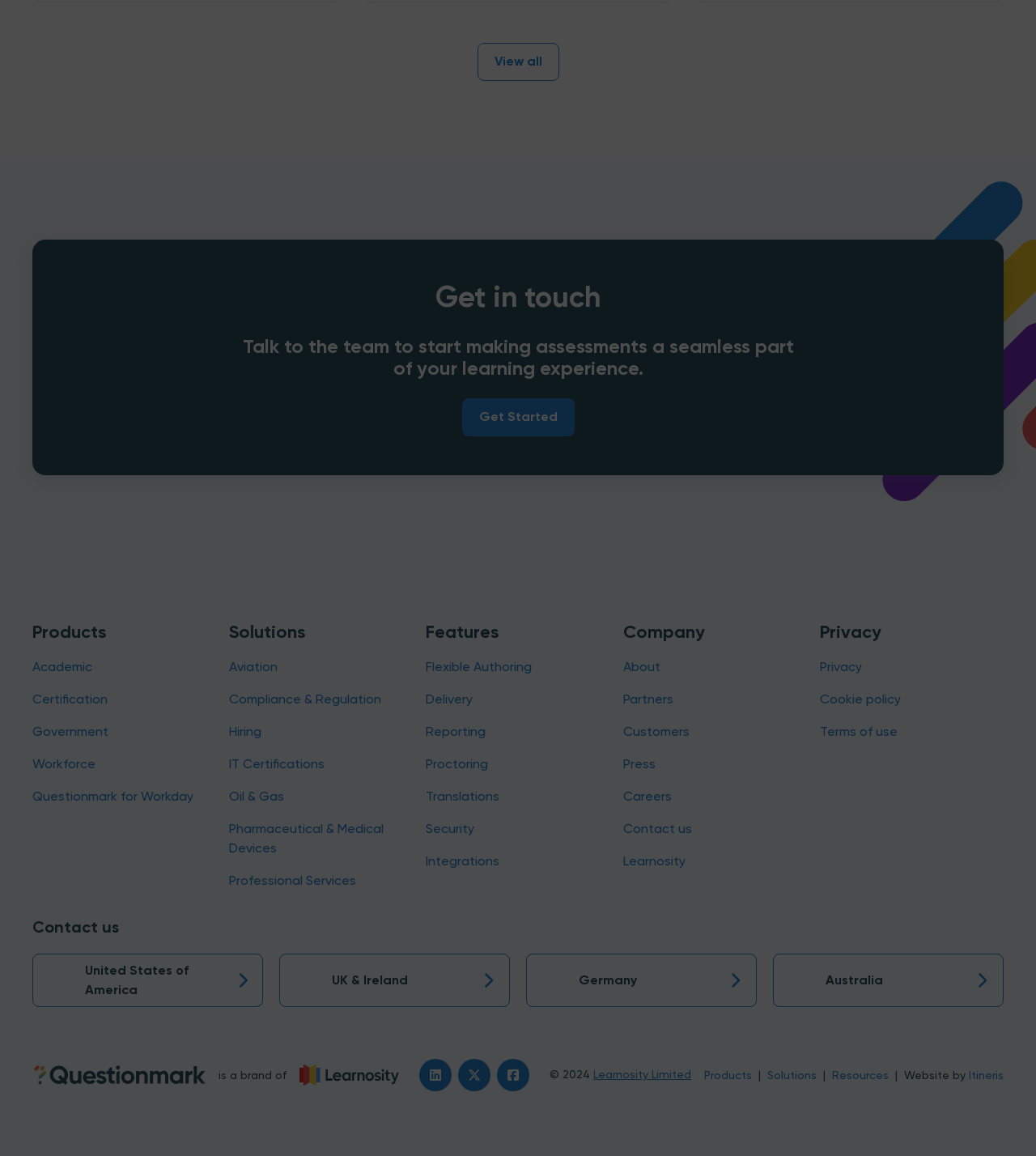Determine the bounding box coordinates of the clickable element necessary to fulfill the instruction: "Start making assessments a seamless part of your learning experience". Provide the coordinates as four float numbers within the 0 to 1 range, i.e., [left, top, right, bottom].

[0.446, 0.345, 0.554, 0.378]